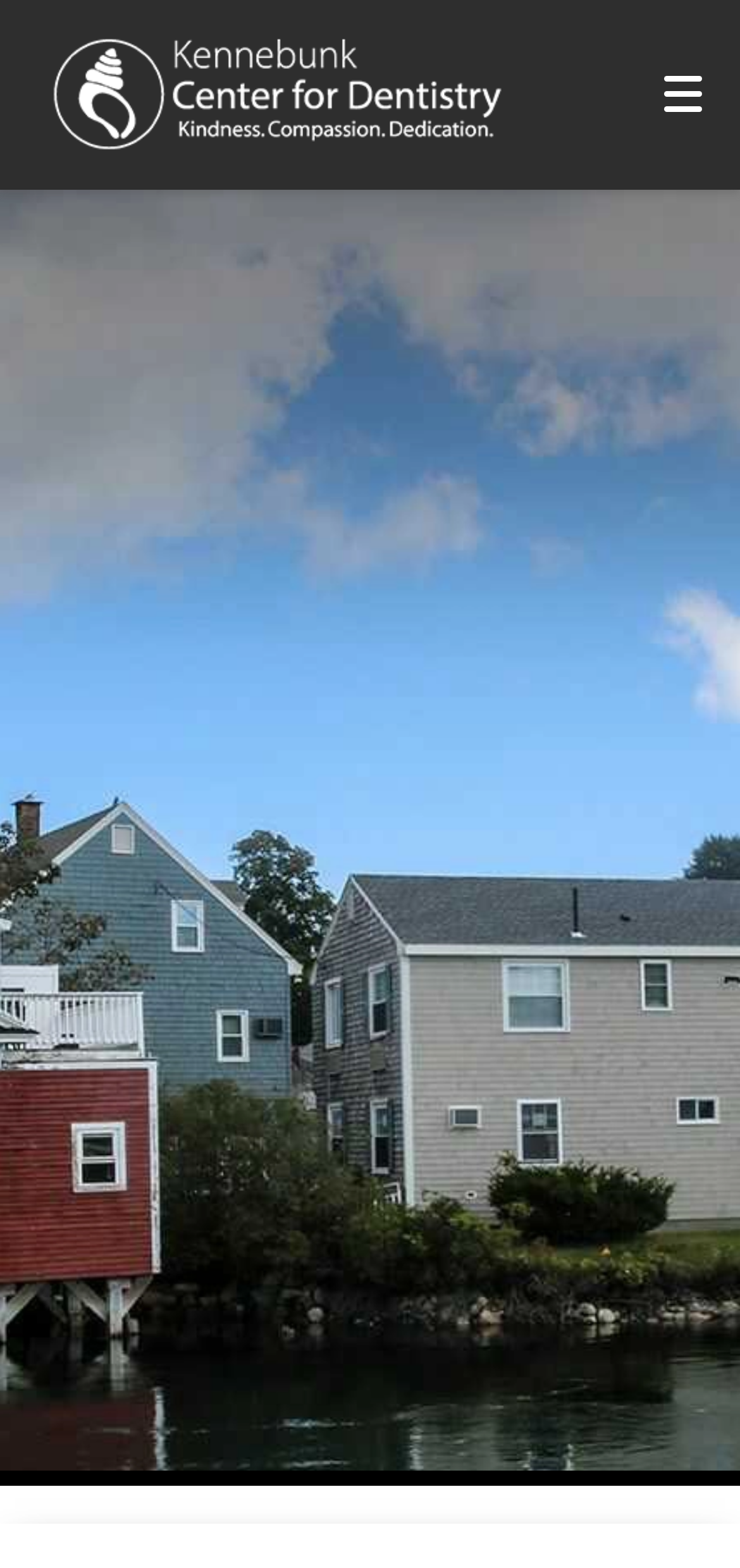Please determine the bounding box coordinates of the area that needs to be clicked to complete this task: 'Request an appointment'. The coordinates must be four float numbers between 0 and 1, formatted as [left, top, right, bottom].

[0.046, 0.769, 0.954, 0.813]